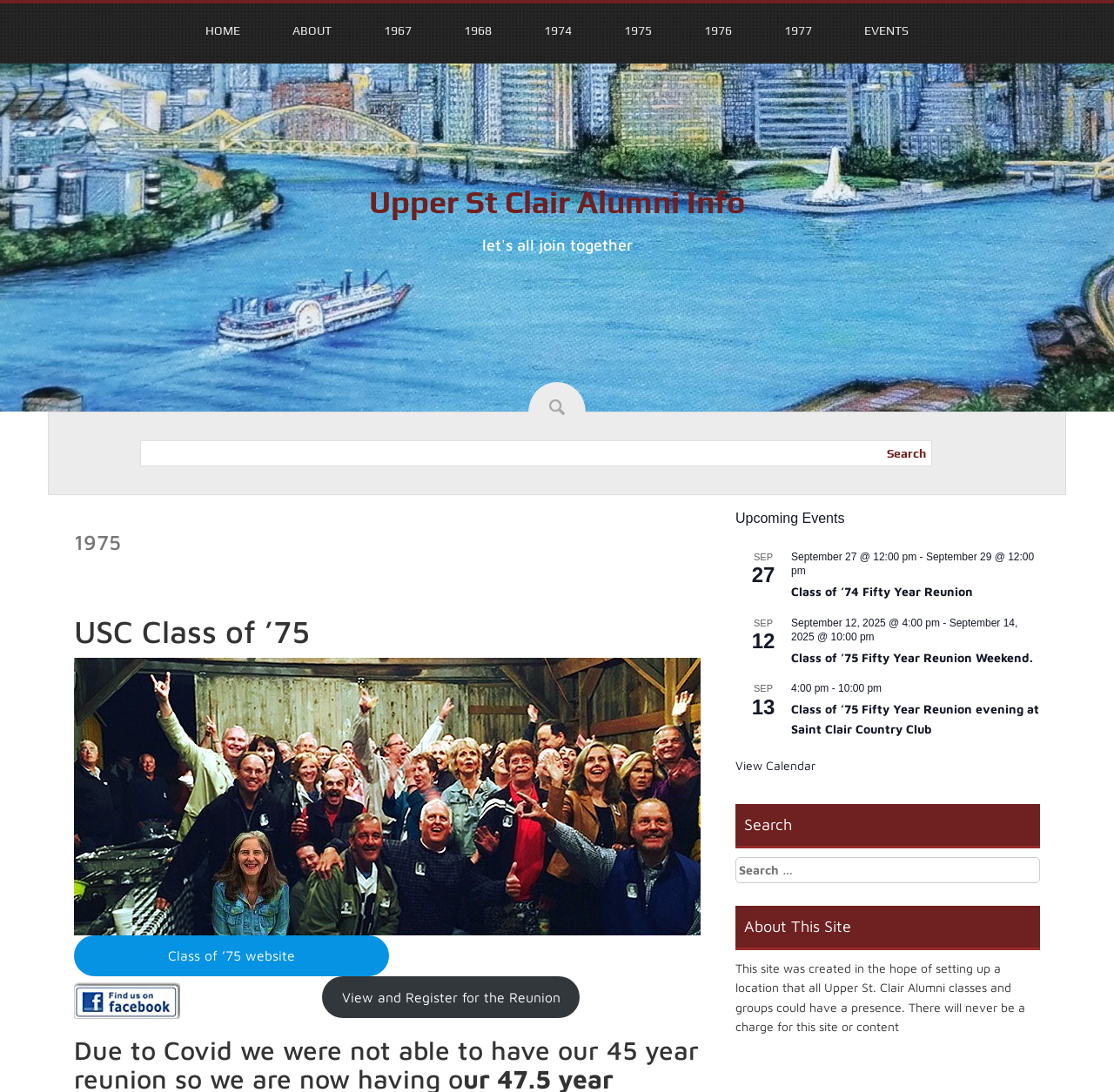Provide the bounding box coordinates of the UI element that matches the description: "Class of ’75 website".

[0.066, 0.856, 0.349, 0.894]